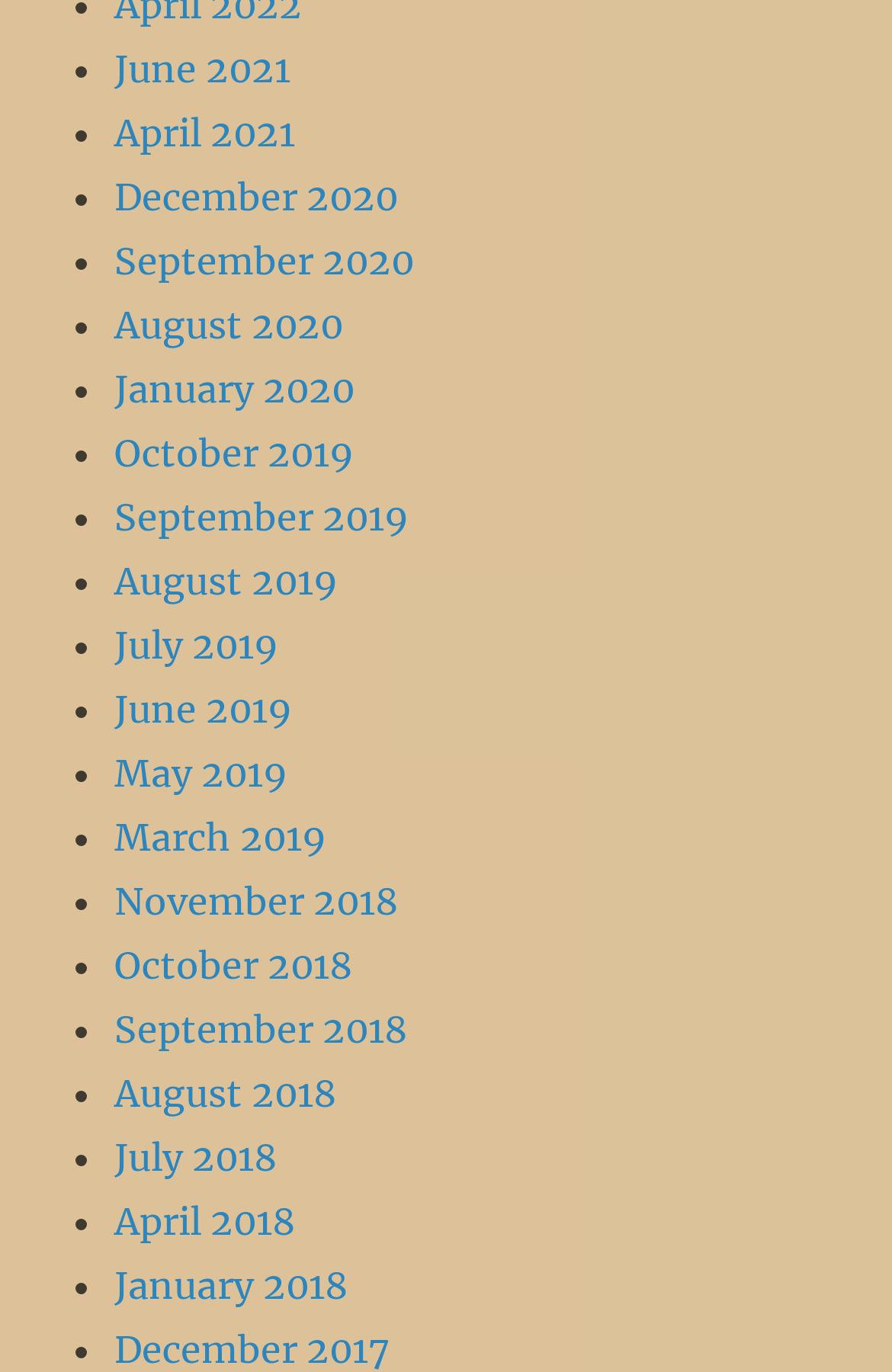Pinpoint the bounding box coordinates for the area that should be clicked to perform the following instruction: "View June 2021".

[0.128, 0.034, 0.326, 0.067]